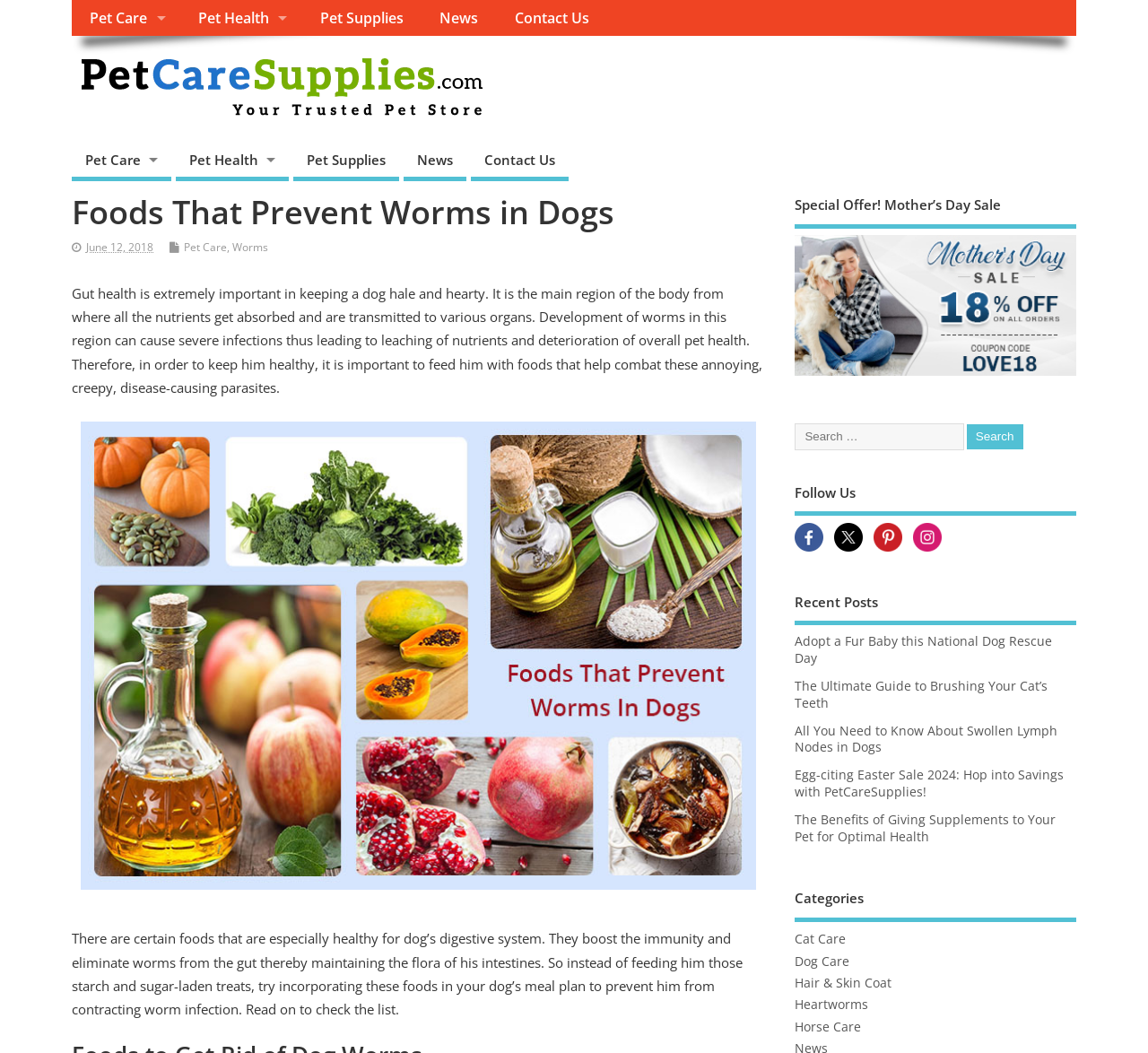What is the purpose of the search box on the webpage?
Answer with a single word or phrase, using the screenshot for reference.

Search website content